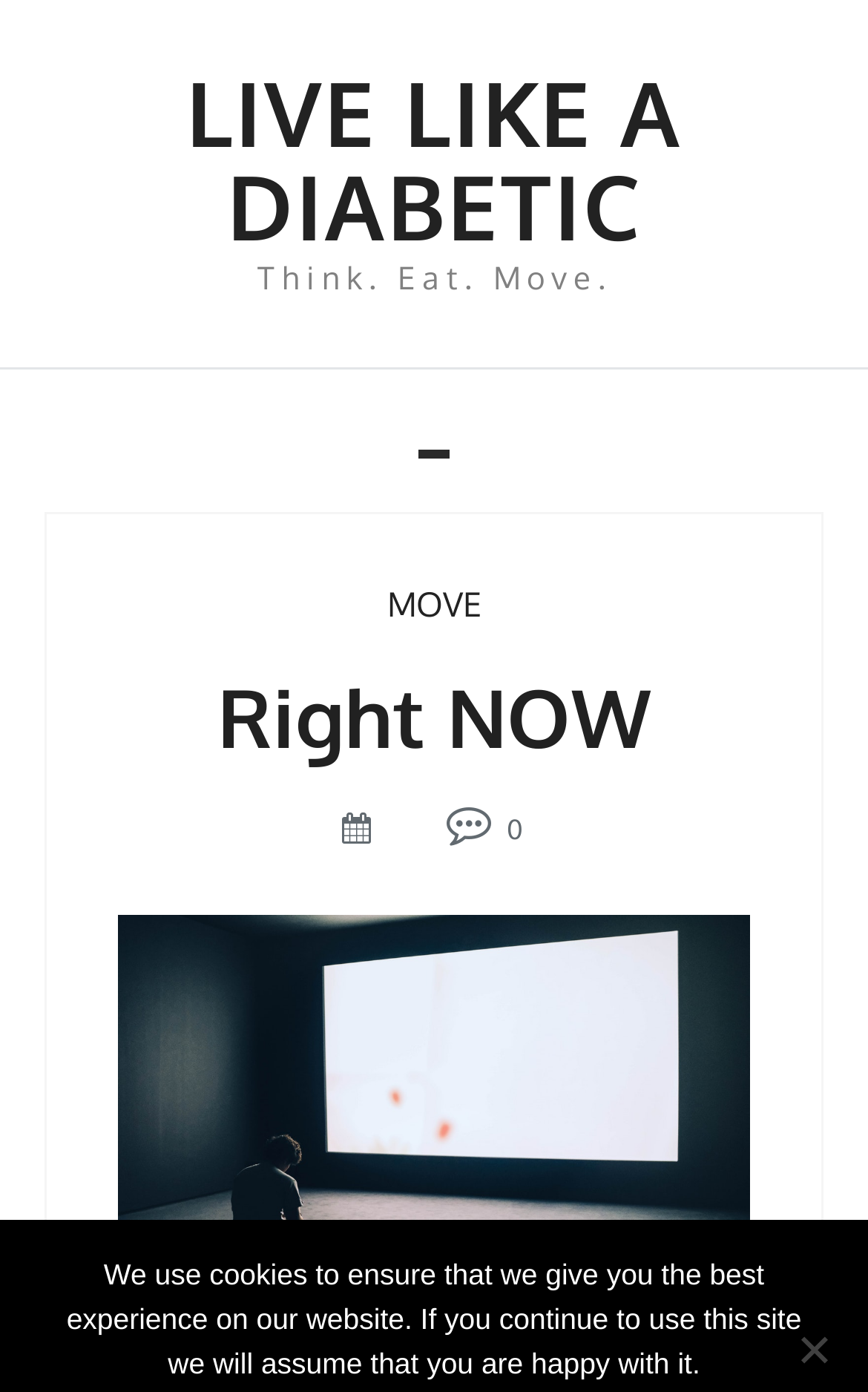What is the navigation button labeled?
Deliver a detailed and extensive answer to the question.

The navigation button is labeled as 'Toggle navigation' which is a button element on the webpage, allowing users to navigate through the website's content.